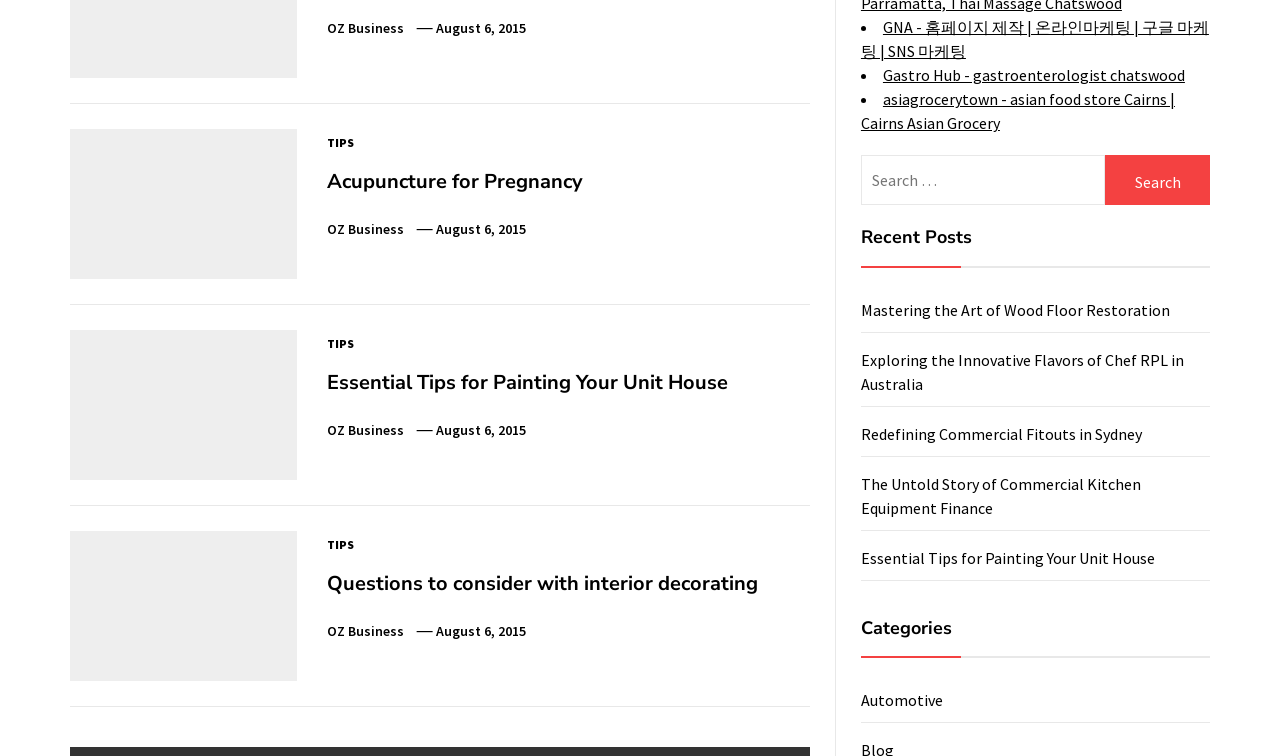How many categories are listed on the webpage?
Give a one-word or short-phrase answer derived from the screenshot.

1